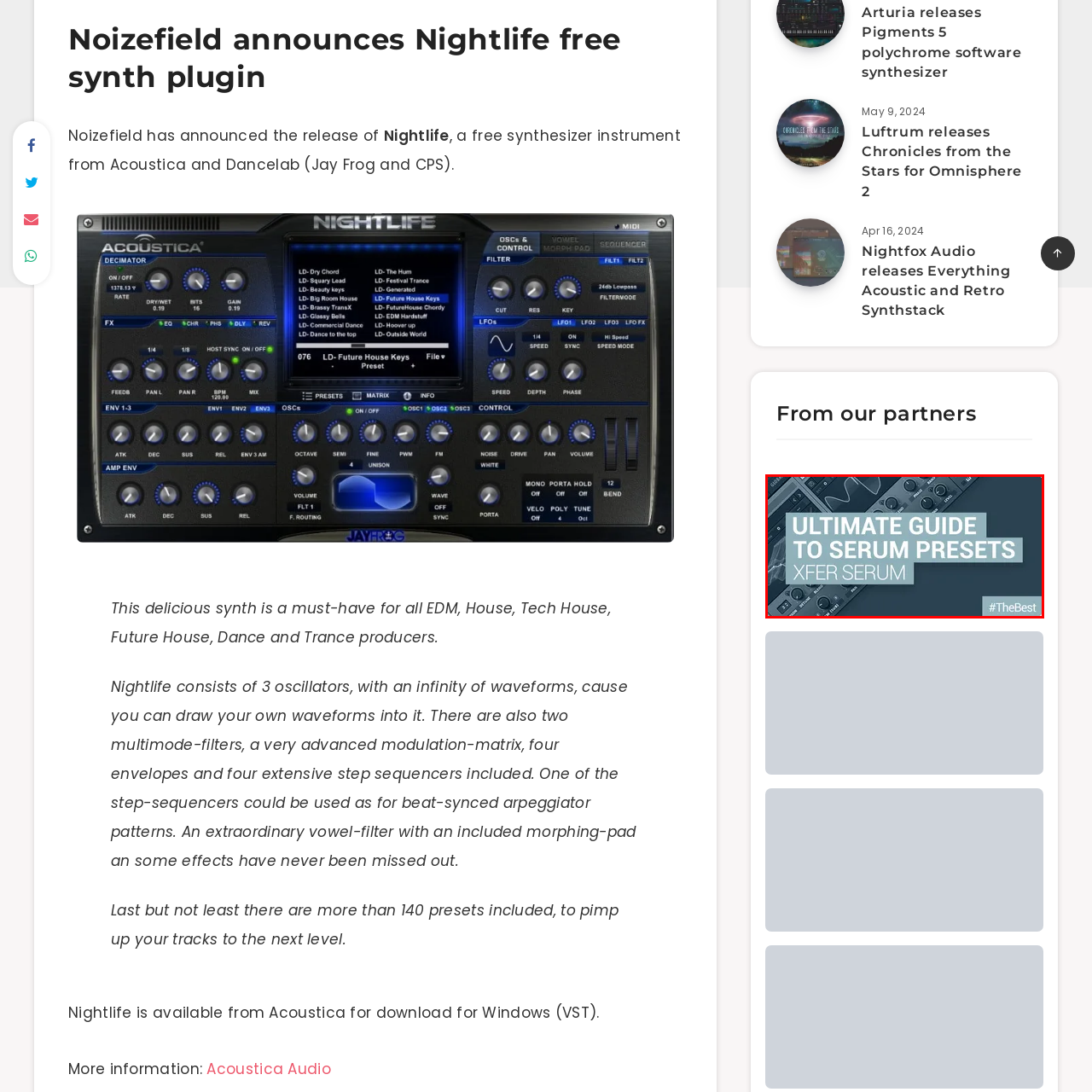What is the purpose of the guide showcased in the image?
Pay attention to the image surrounded by the red bounding box and answer the question in detail based on the image.

The caption states that the guide is a 'must-have resource for anyone interested in mastering the art of sound design using Serum', implying that the guide's purpose is to help users master sound design using Xfer Serum.